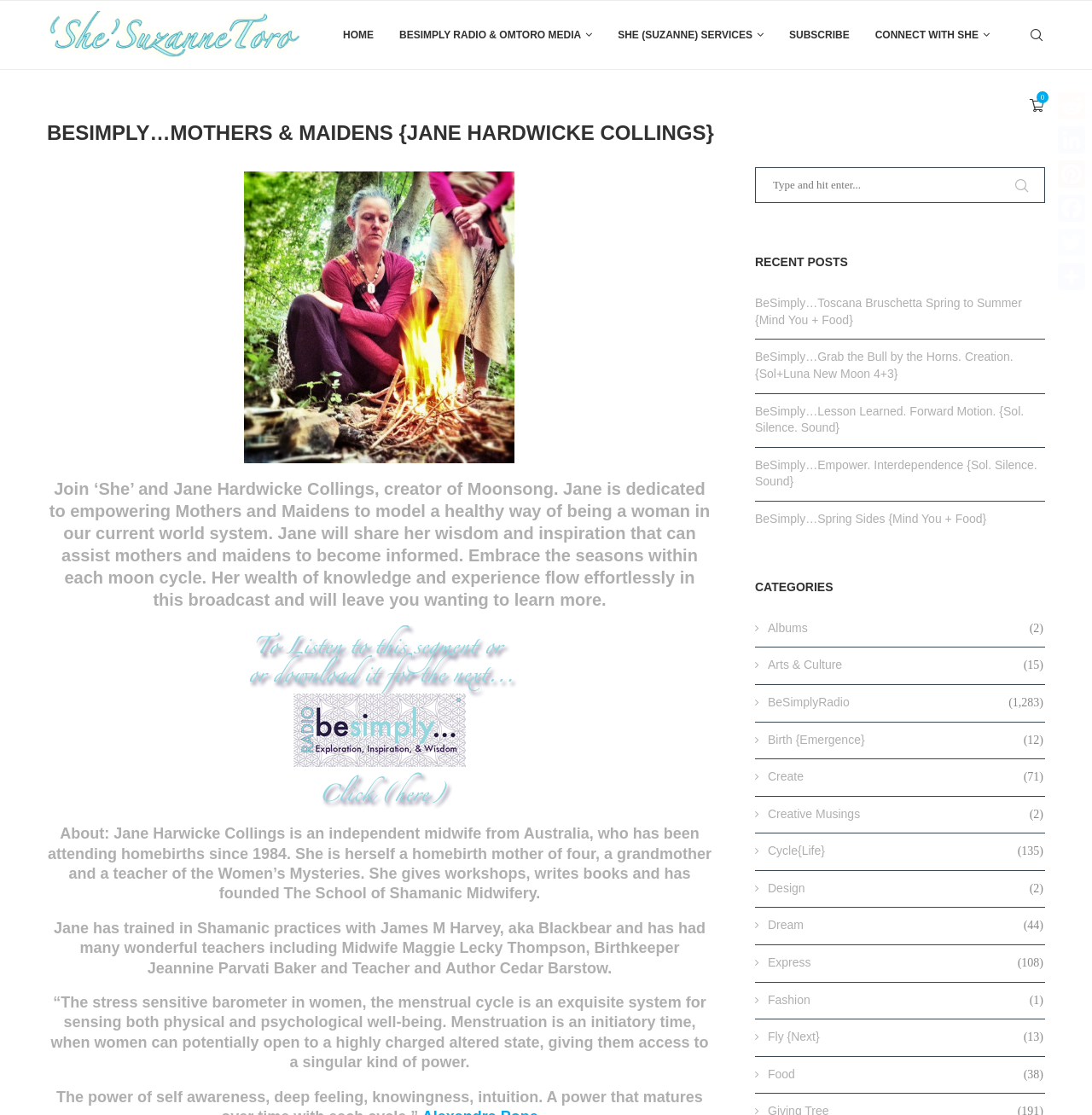Find the bounding box coordinates of the element I should click to carry out the following instruction: "Click on the 'SUBSCRIBE' link".

[0.723, 0.001, 0.778, 0.062]